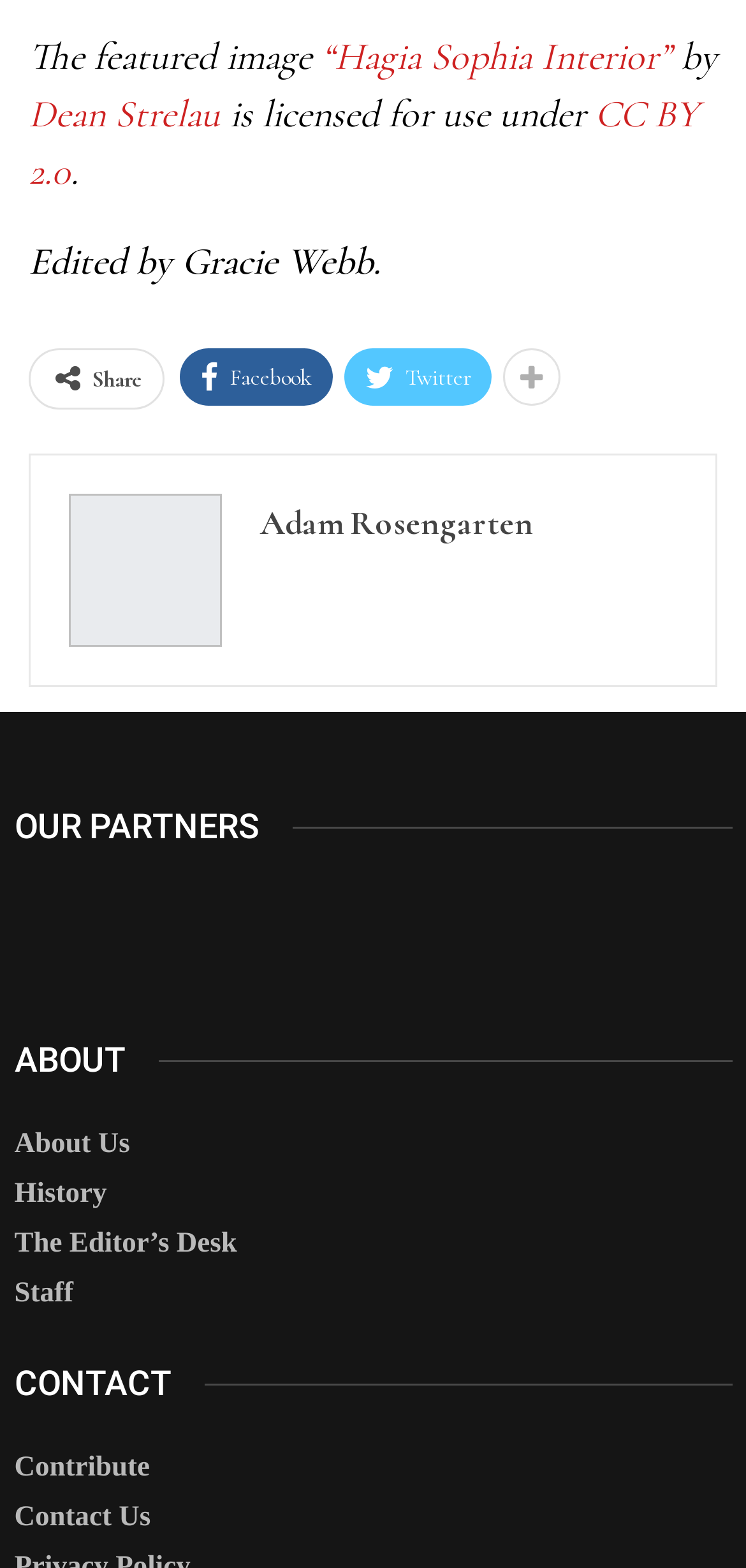Please respond in a single word or phrase: 
What is the section title in the footer?

OUR PARTNERS